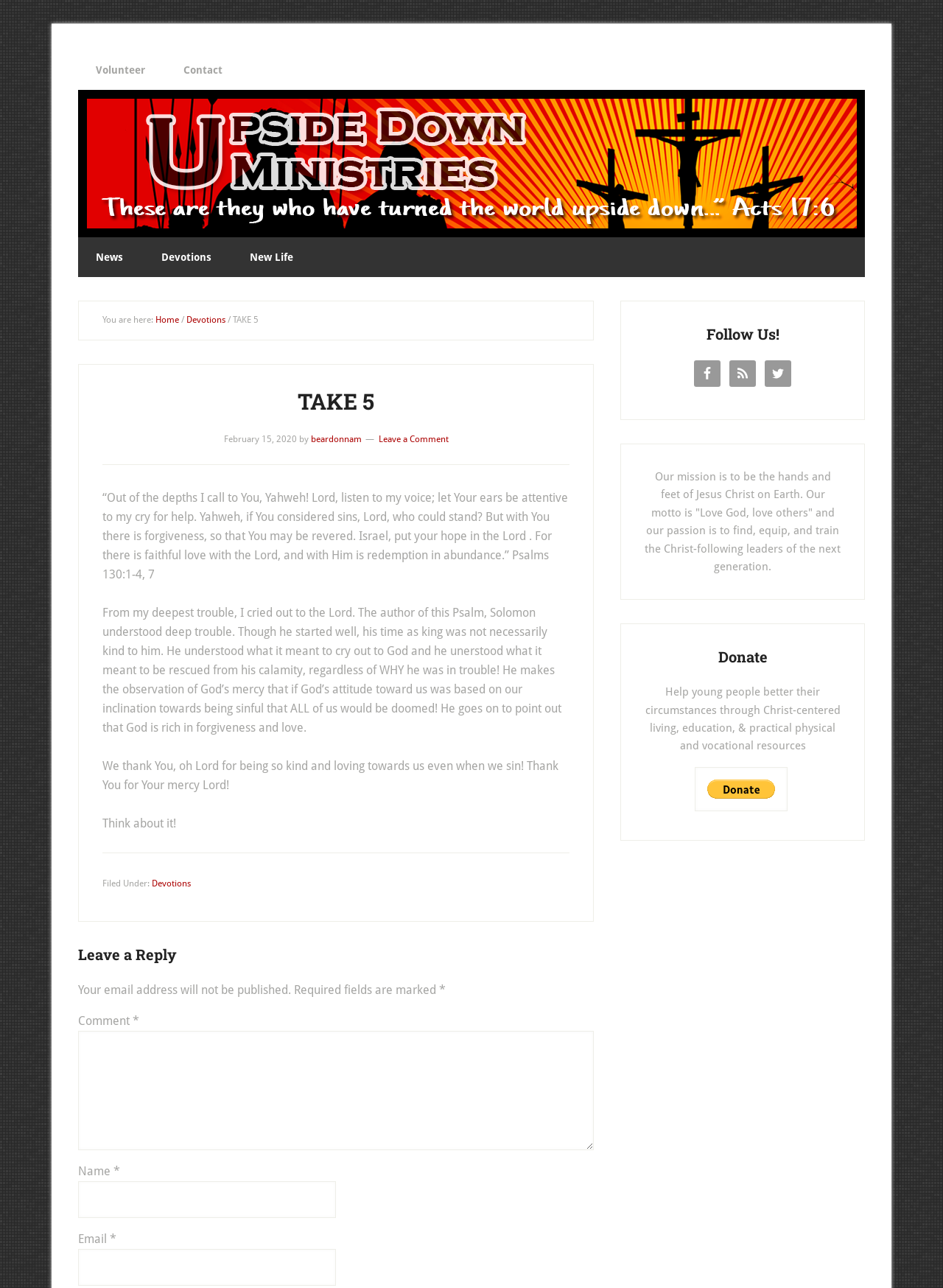Bounding box coordinates are specified in the format (top-left x, top-left y, bottom-right x, bottom-right y). All values are floating point numbers bounded between 0 and 1. Please provide the bounding box coordinate of the region this sentence describes: parent_node: Name * name="author"

[0.083, 0.917, 0.356, 0.945]